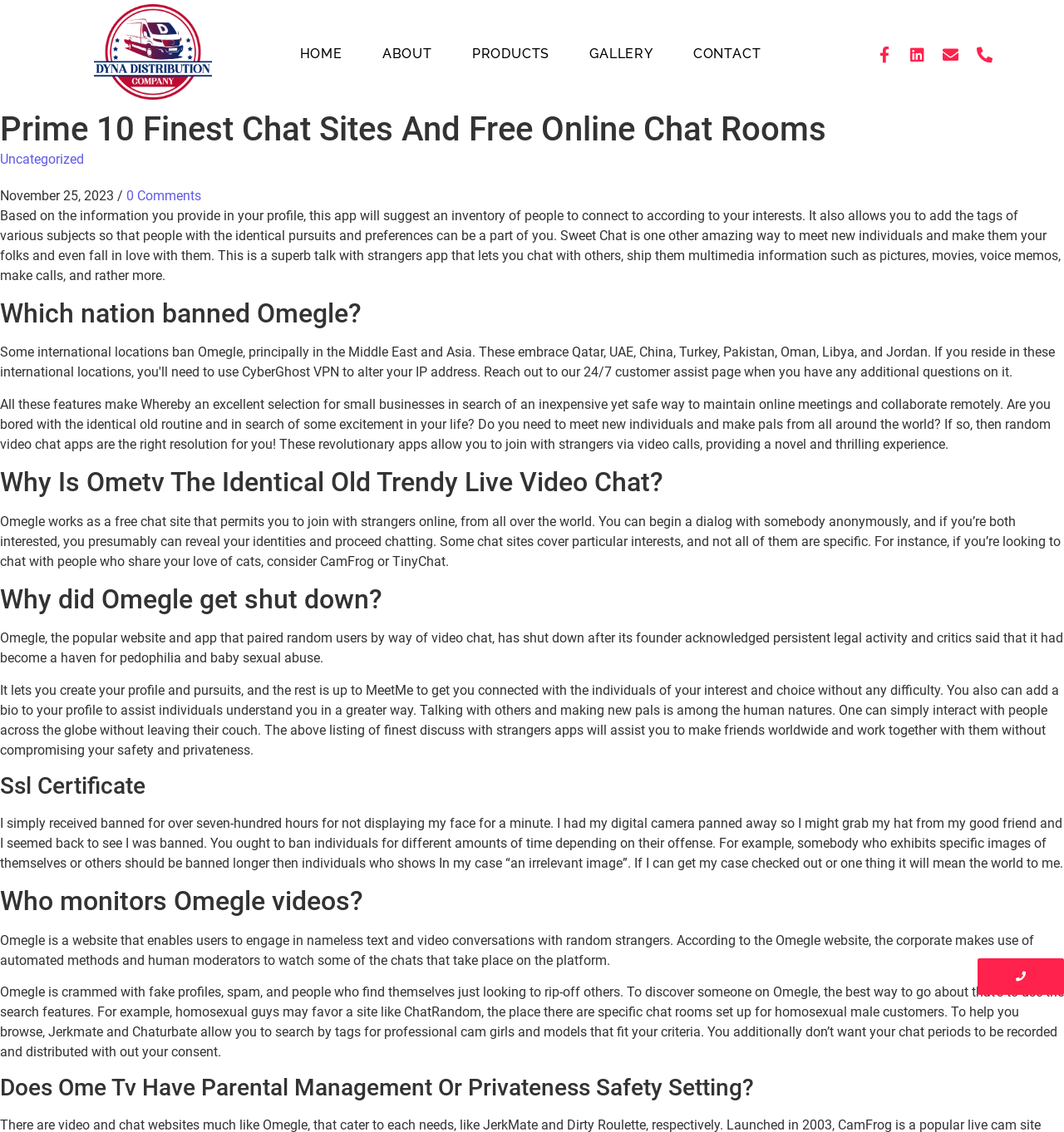Determine the bounding box coordinates for the area that needs to be clicked to fulfill this task: "Click the ABOUT link". The coordinates must be given as four float numbers between 0 and 1, i.e., [left, top, right, bottom].

[0.352, 0.038, 0.413, 0.058]